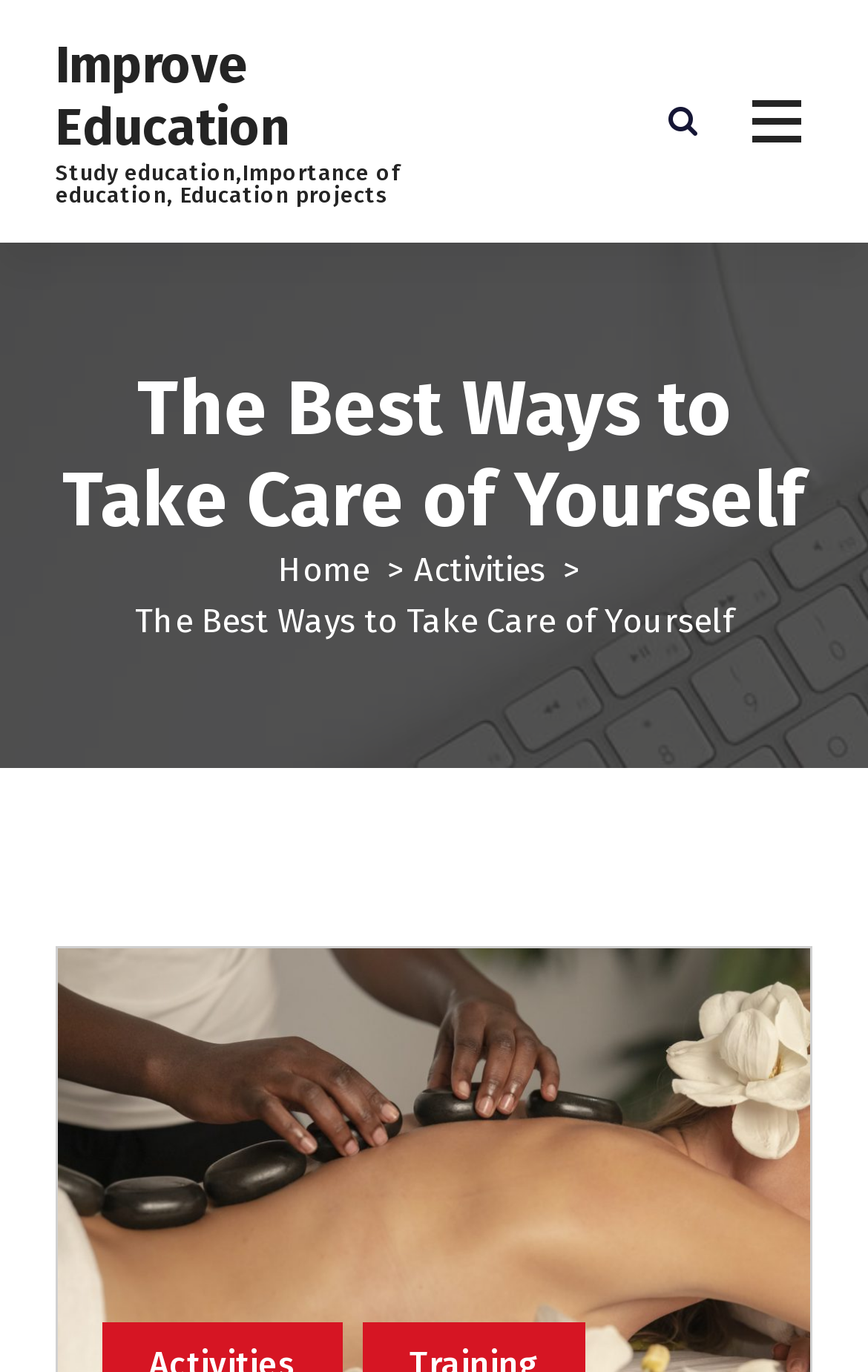What is the purpose of the button with the icon ''?
Using the information presented in the image, please offer a detailed response to the question.

The button with the icon '' is likely a search button, as it is a common icon used for search functionality. Its placement on the top right corner of the webpage also suggests that it is intended for searching within the webpage or website.